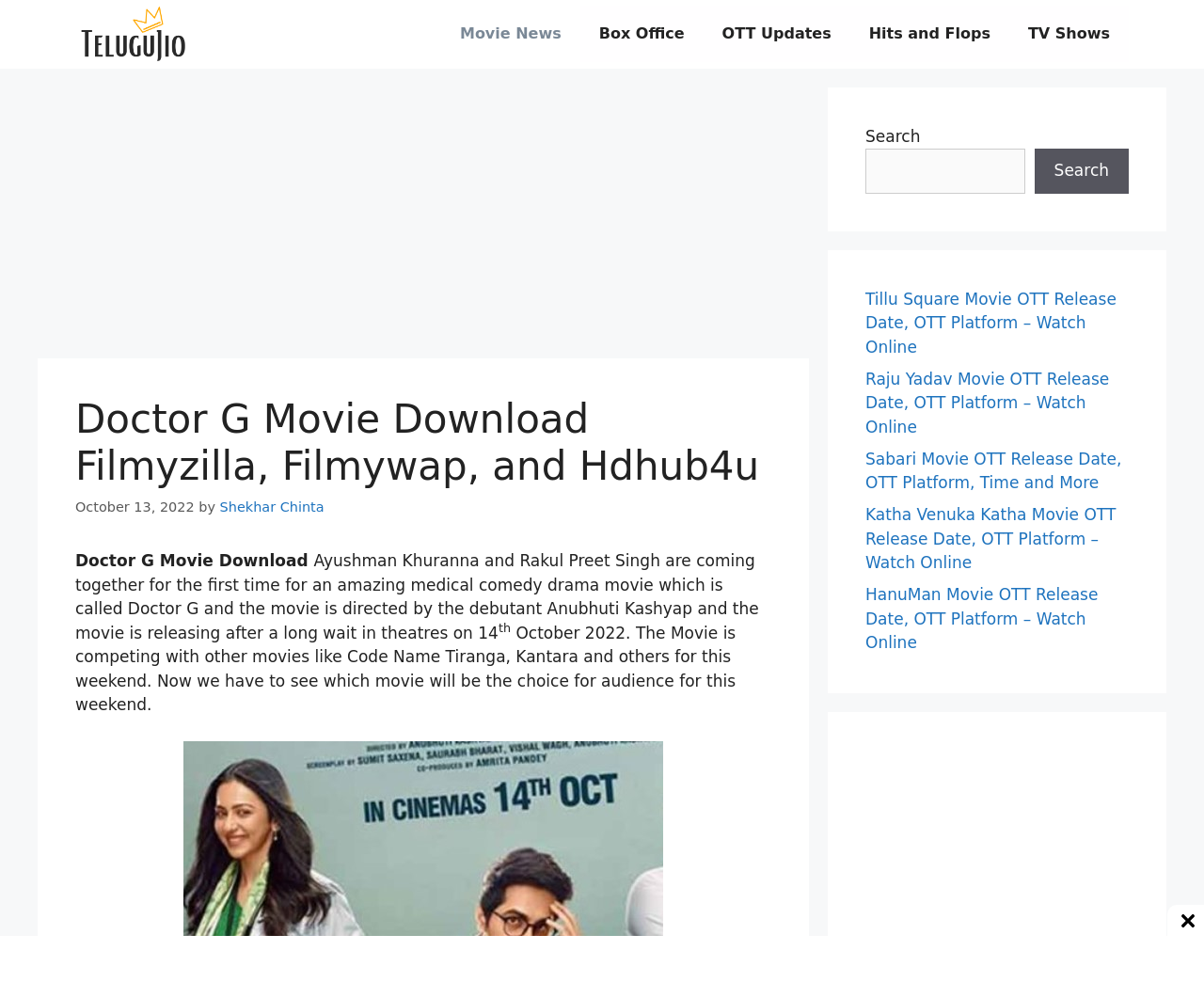Locate the bounding box coordinates of the clickable element to fulfill the following instruction: "Check out Tillu Square movie OTT release date". Provide the coordinates as four float numbers between 0 and 1 in the format [left, top, right, bottom].

[0.719, 0.29, 0.927, 0.357]